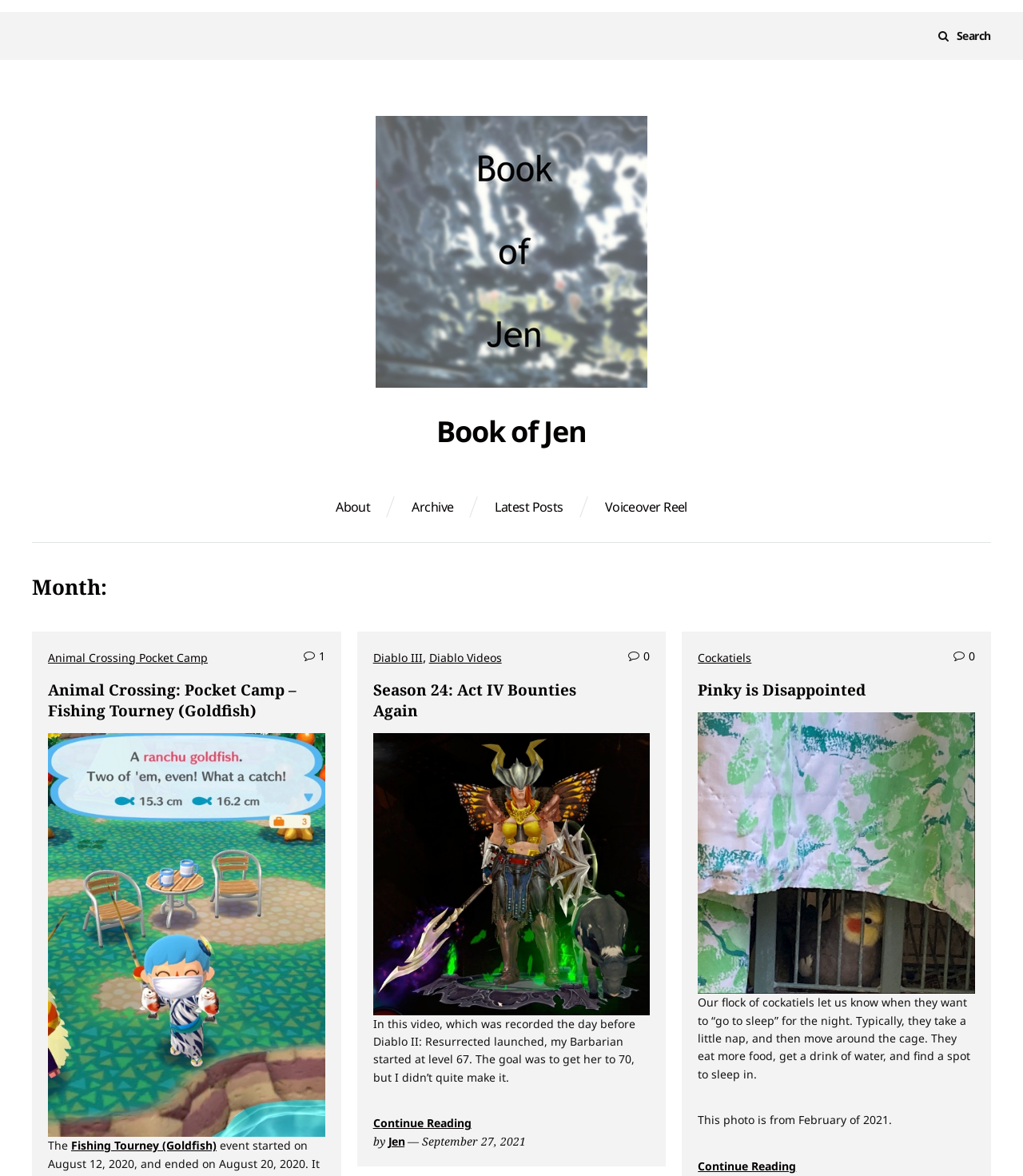What type of bird is mentioned in the third blog post?
Answer the question with detailed information derived from the image.

In the third article section, I found a heading with the text 'Pinky is Disappointed' and an image with a description of a cockatiel looking out of a gap under a blanket, which suggests that the type of bird mentioned in the third blog post is a cockatiel.